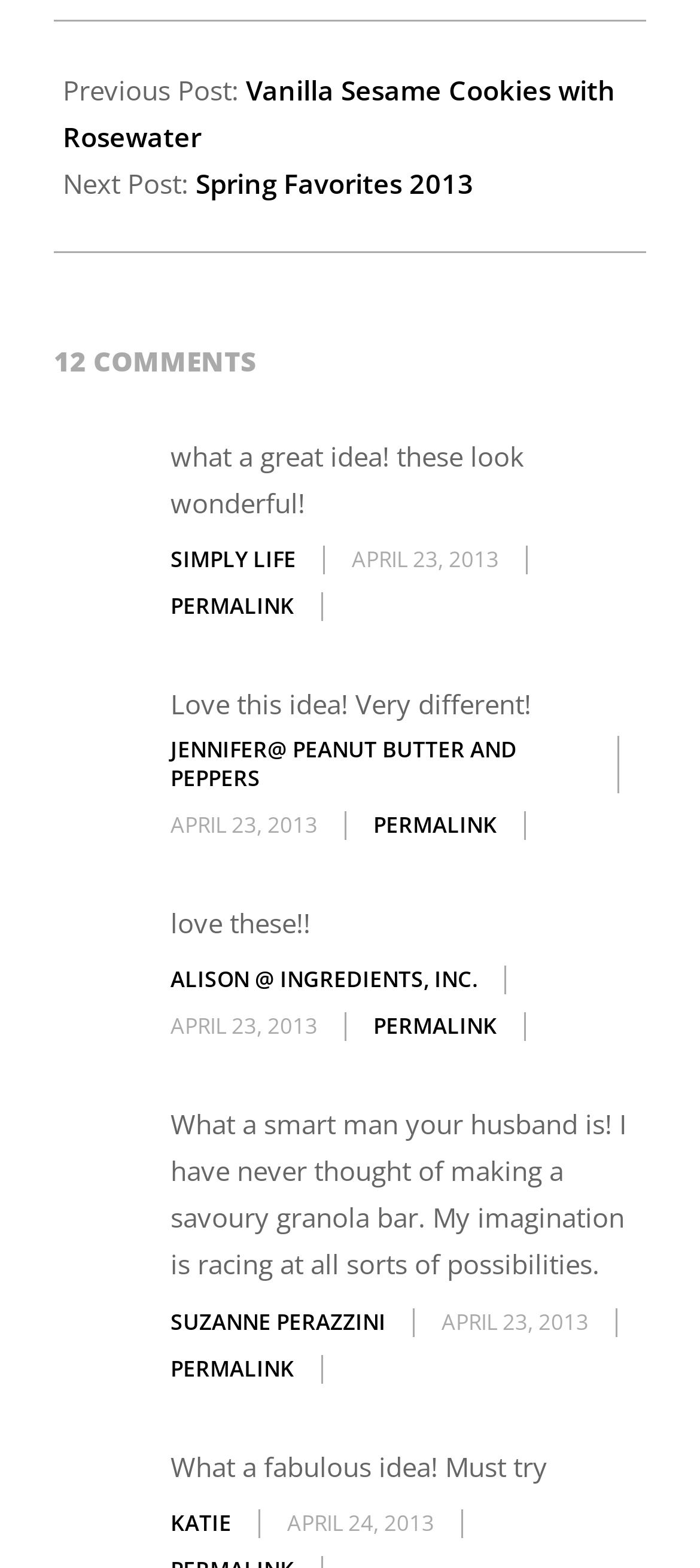Identify the coordinates of the bounding box for the element that must be clicked to accomplish the instruction: "Click on the 'SIMPLY LIFE' link".

[0.244, 0.347, 0.423, 0.366]